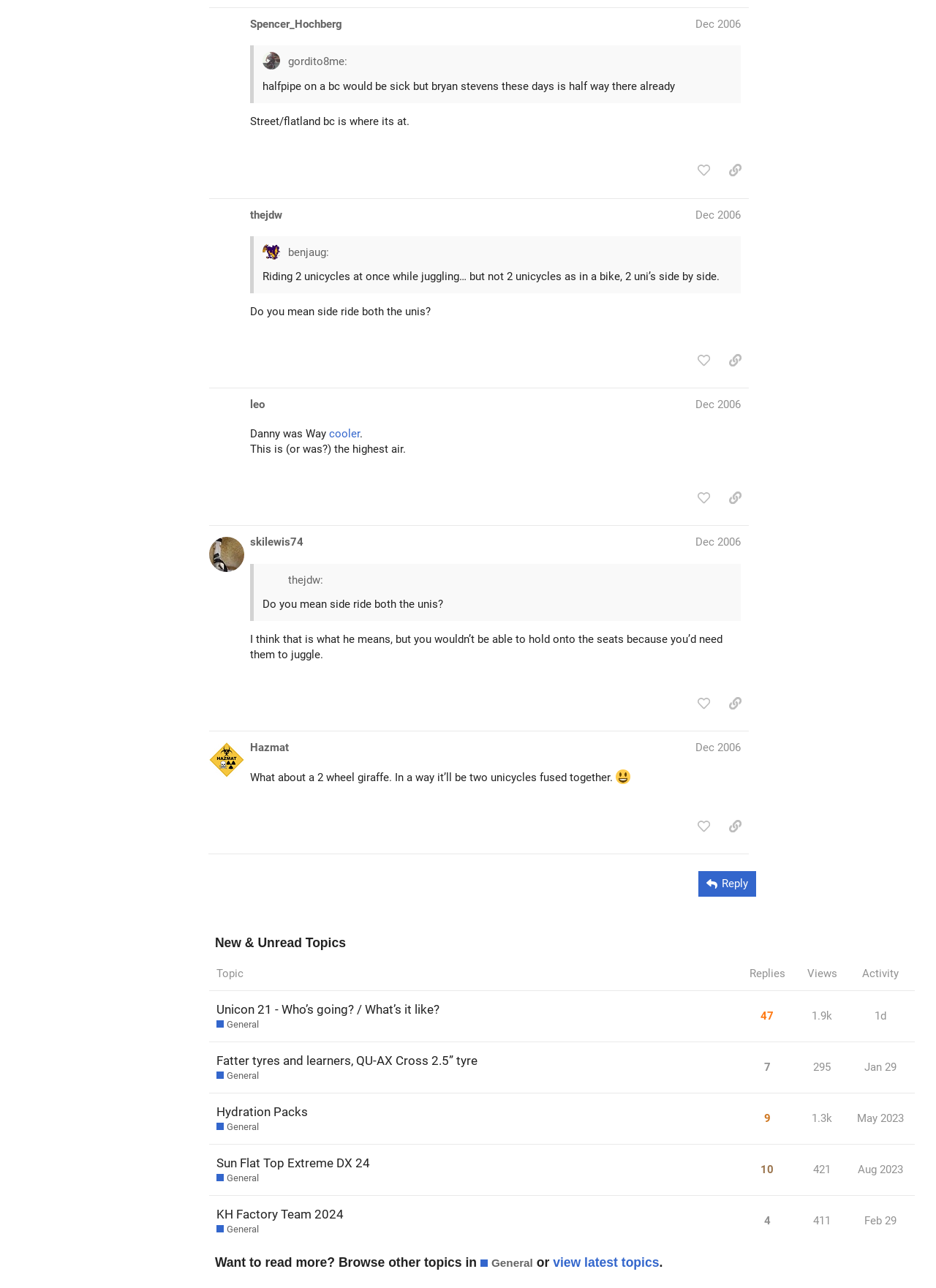Please respond in a single word or phrase: 
What is the purpose of the button 'like this post'?

to like a post